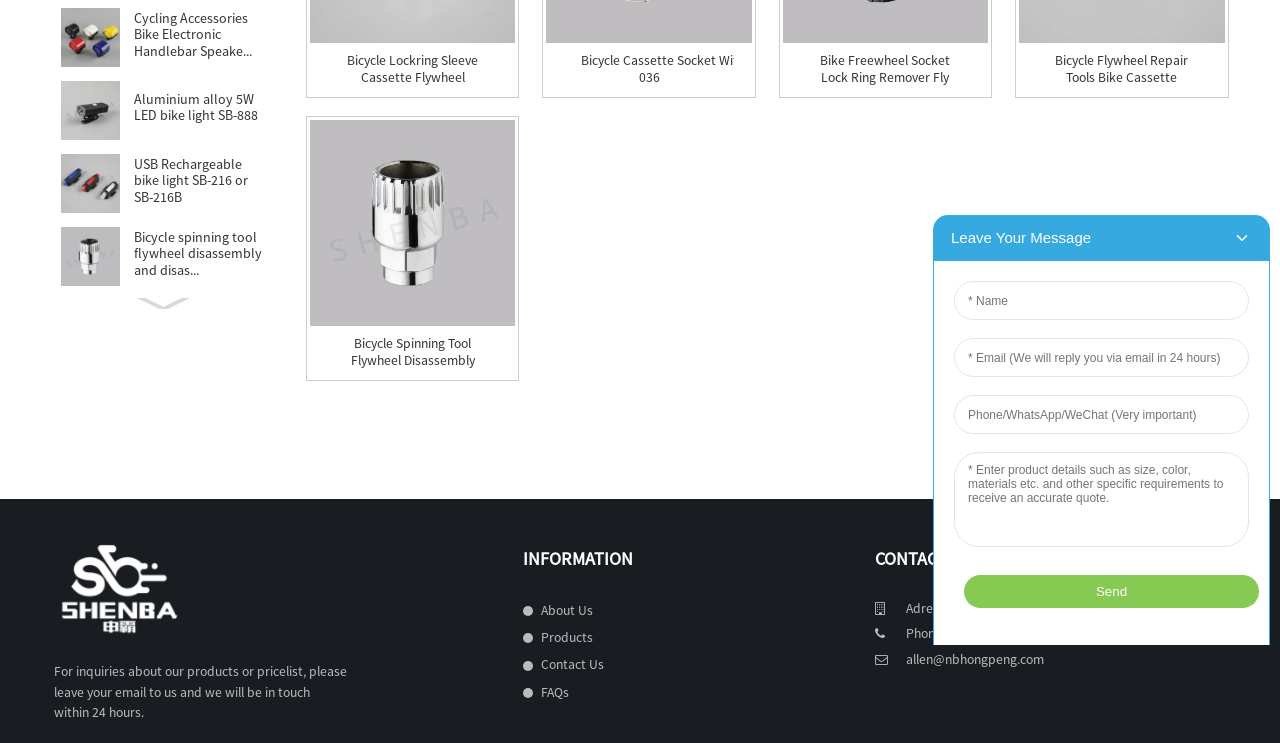From the webpage screenshot, predict the bounding box of the UI element that matches this description: "Contact Us".

[0.408, 0.881, 0.656, 0.911]